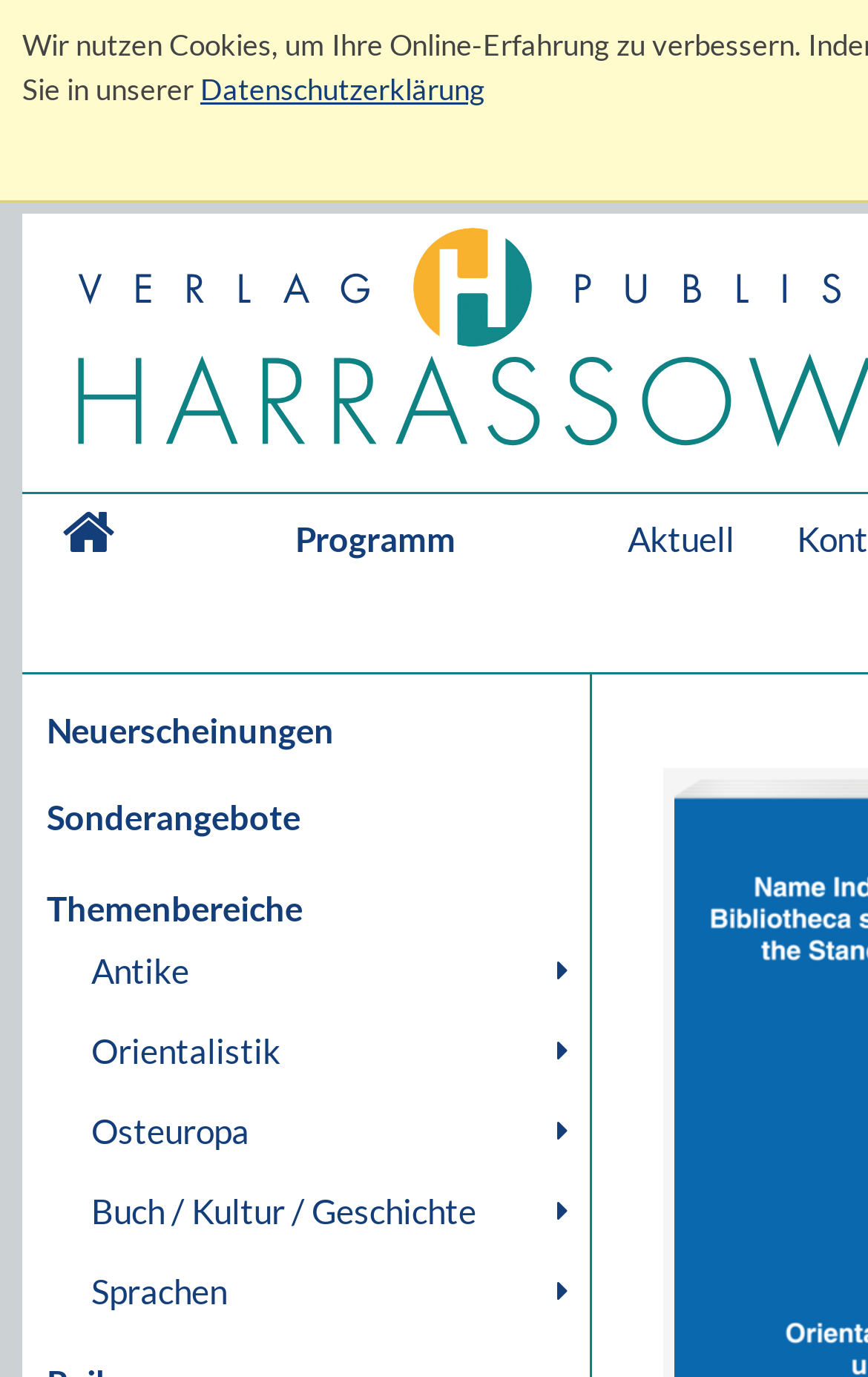Can you pinpoint the bounding box coordinates for the clickable element required for this instruction: "View Datenschutzerklärung"? The coordinates should be four float numbers between 0 and 1, i.e., [left, top, right, bottom].

[0.231, 0.052, 0.559, 0.078]